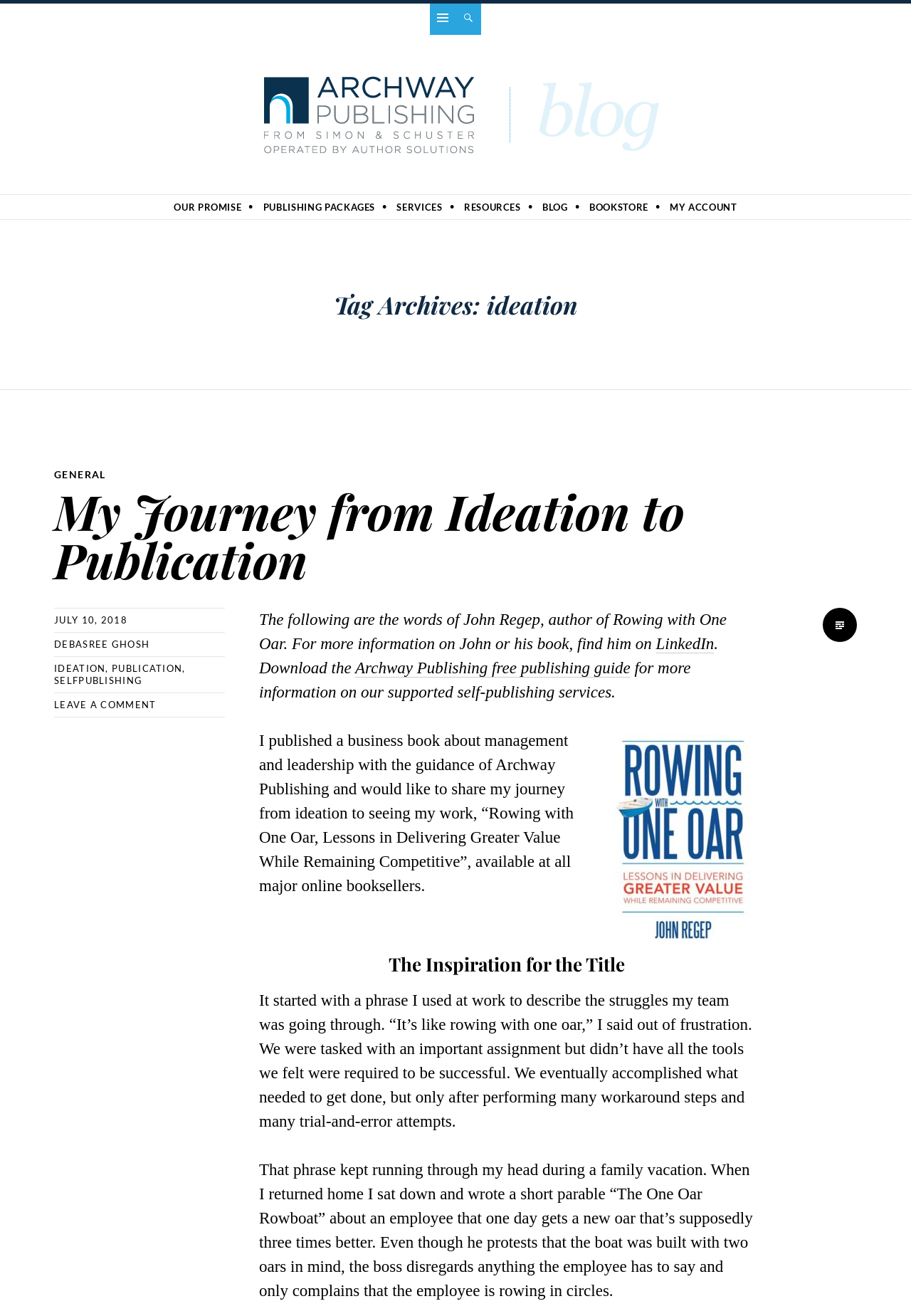Find the bounding box coordinates of the element I should click to carry out the following instruction: "Search for something".

[0.5, 0.003, 0.528, 0.027]